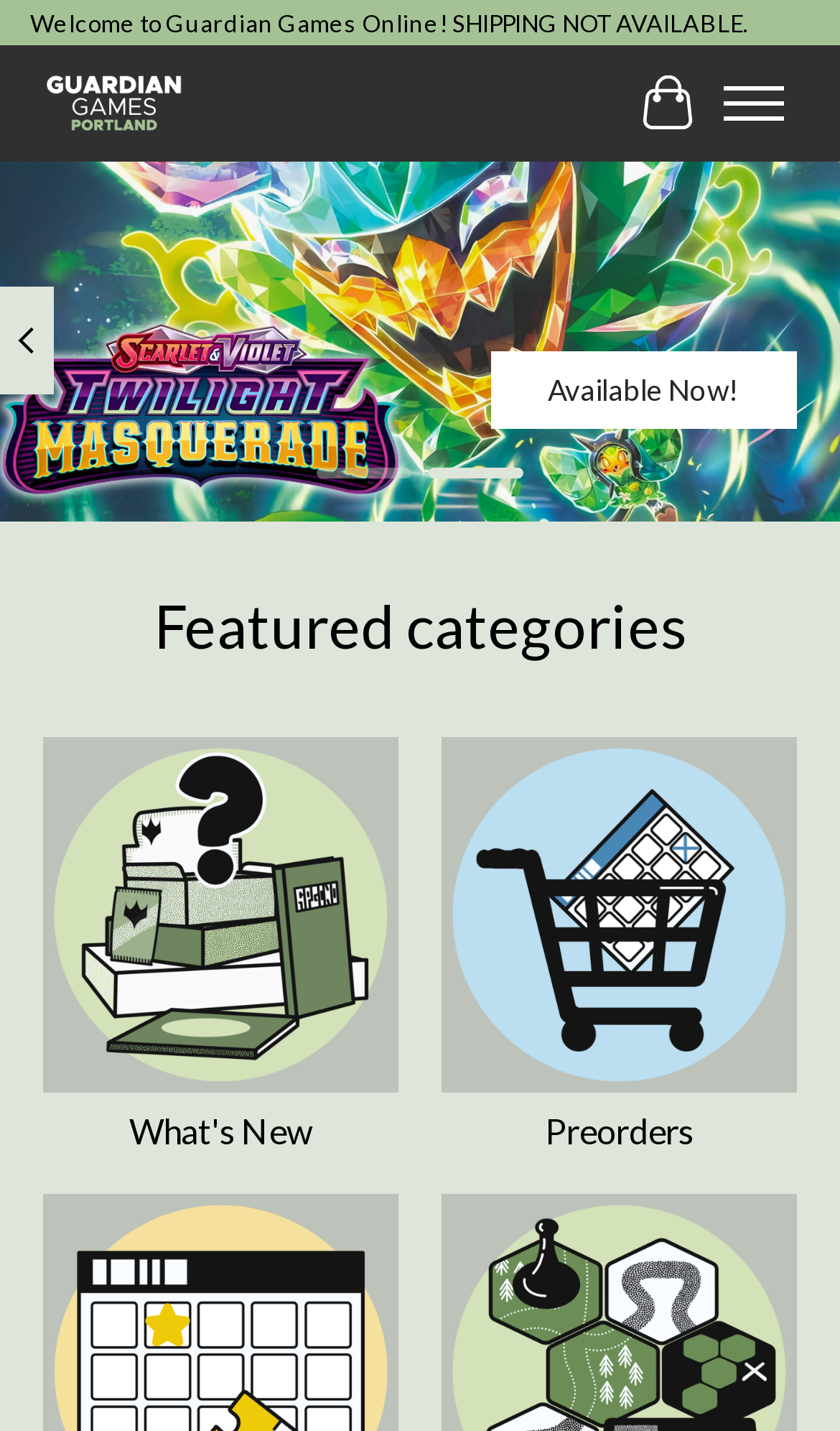What is the text on the image at the top-center of the webpage?
Based on the visual, give a brief answer using one word or a short phrase.

Guardian Games | Tabletop Games For Everyone